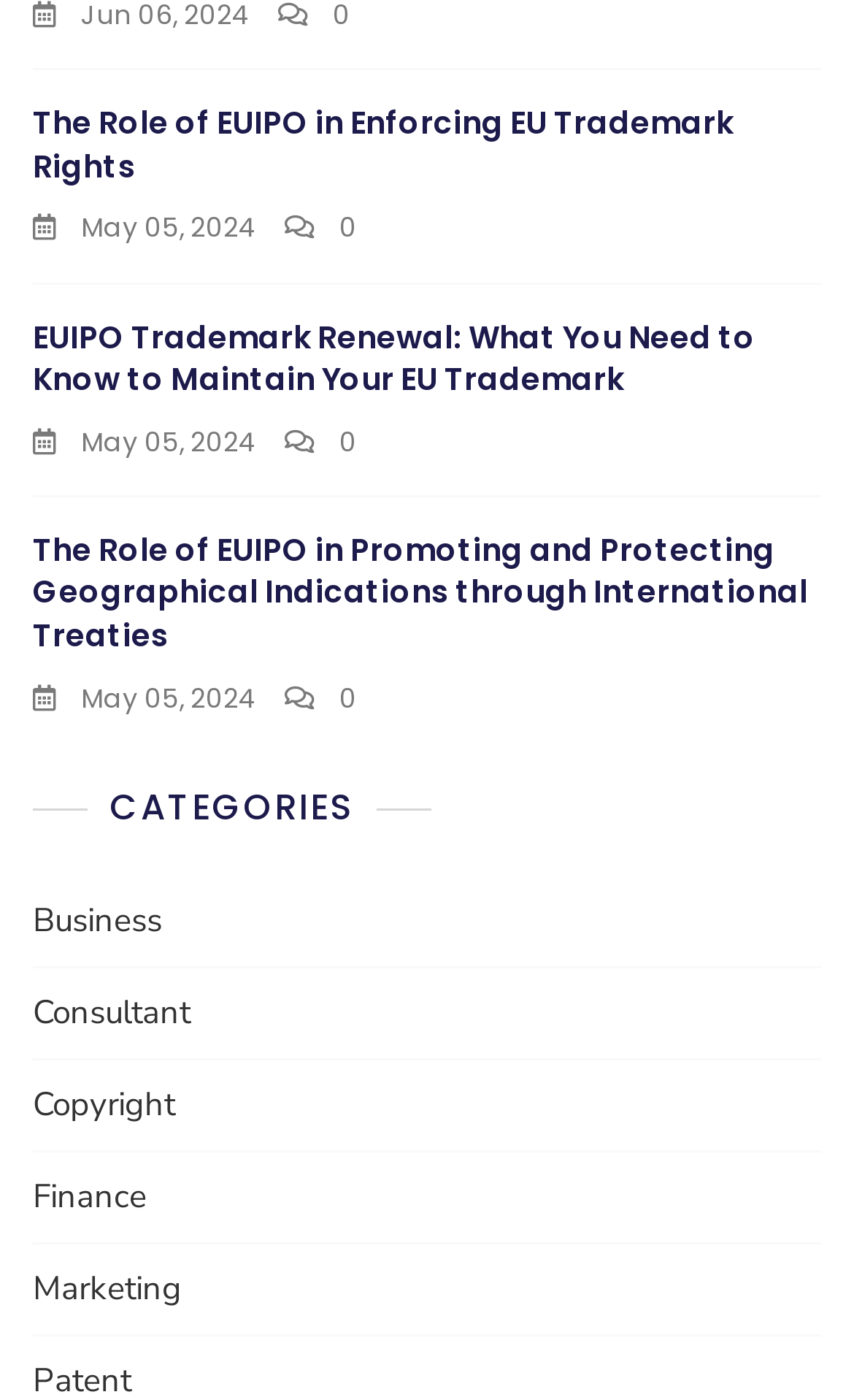What is the icon next to the date in the first article?
Please provide a detailed answer to the question.

I examined the first article section and found that next to the date 'May 05, 2024', there is a link element with the text '', which represents an icon.